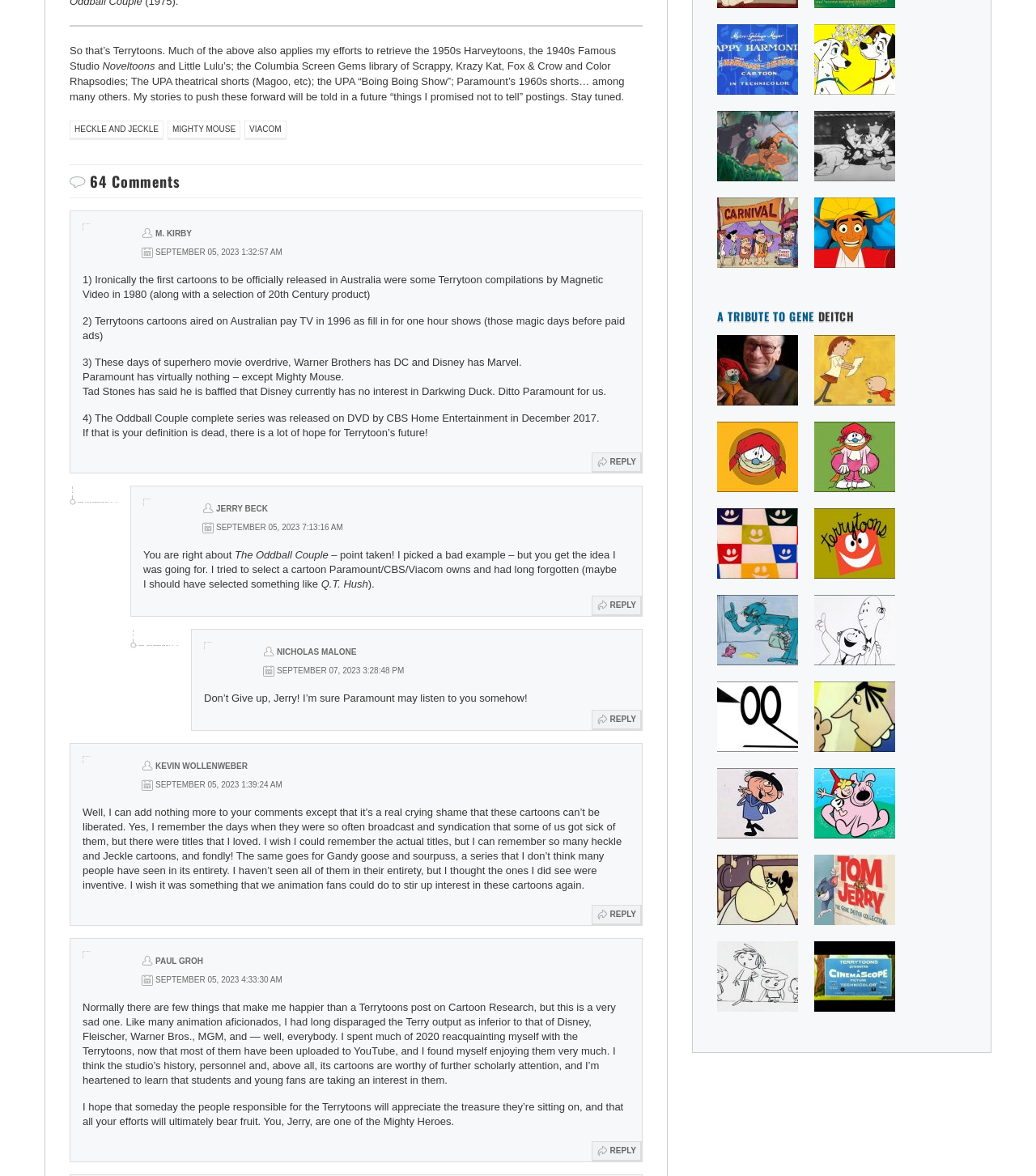Predict the bounding box of the UI element based on the description: "Mighty Mouse". The coordinates should be four float numbers between 0 and 1, formatted as [left, top, right, bottom].

[0.162, 0.103, 0.232, 0.119]